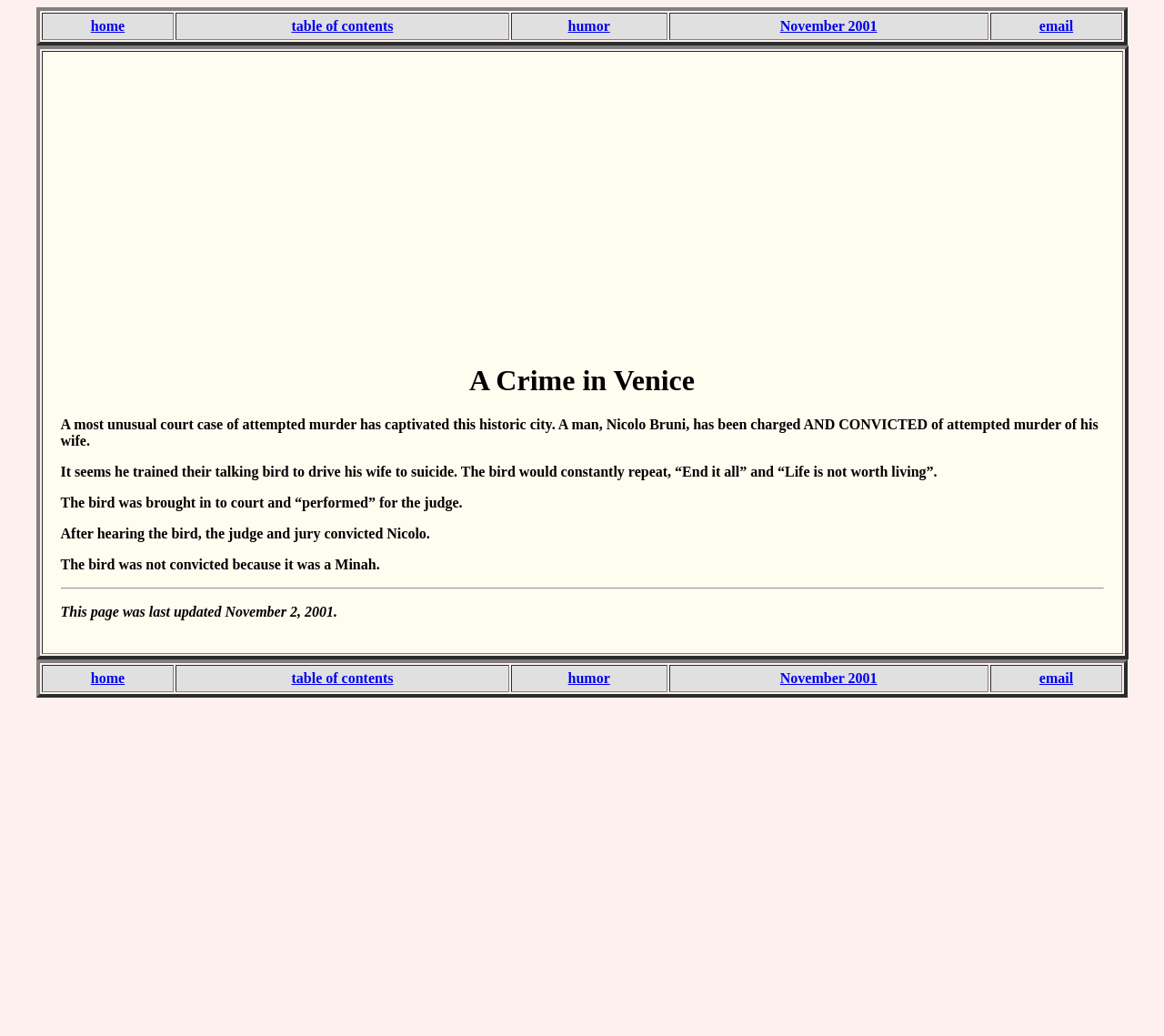What is the type of bird mentioned in the story?
Deliver a detailed and extensive answer to the question.

The webpage describes a court case where a talking bird is involved, and the text mentions 'The bird was not convicted because it was a Minah'.